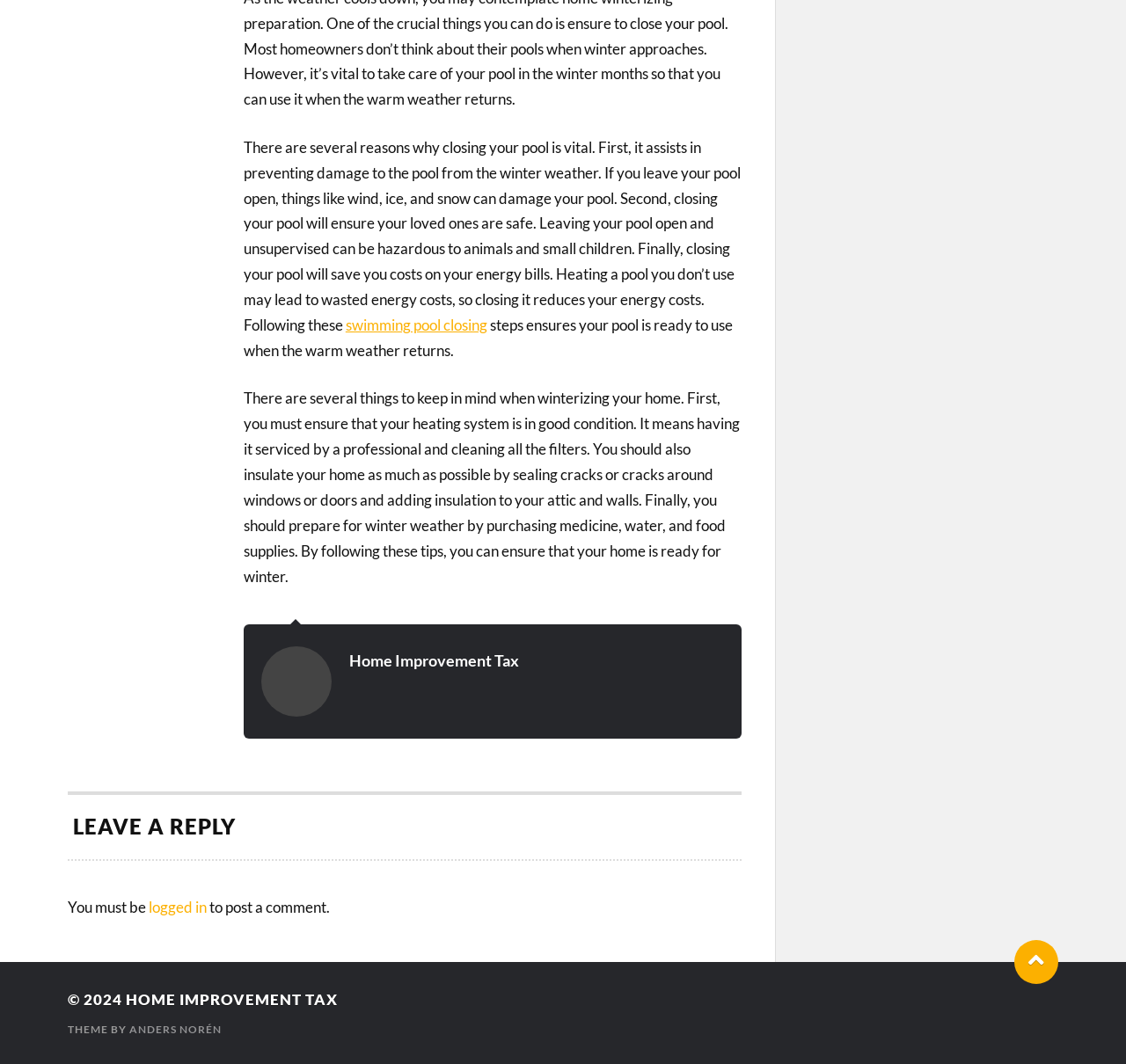What is mentioned as a way to prepare for winter weather?
Using the visual information, respond with a single word or phrase.

Purchasing medicine, water, and food supplies